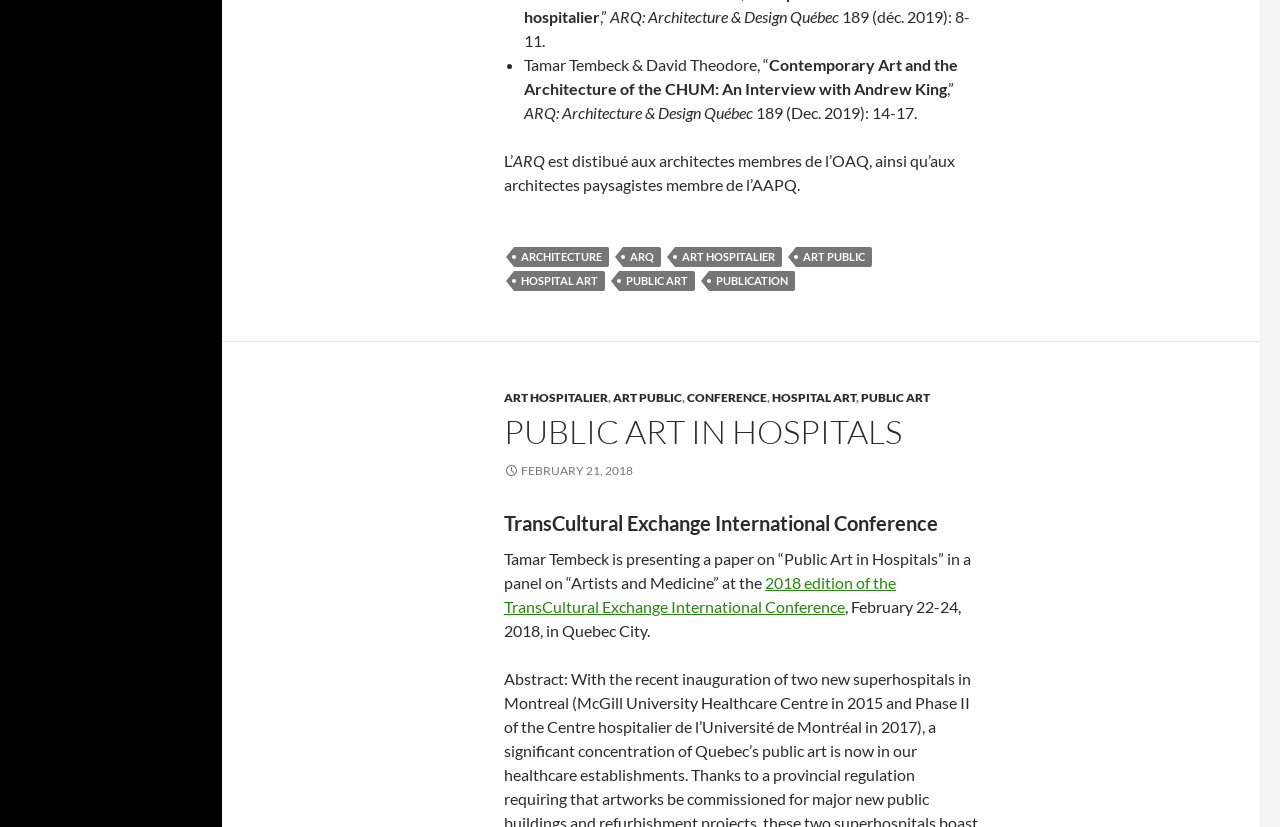Where is the TransCultural Exchange International Conference taking place?
Based on the content of the image, thoroughly explain and answer the question.

The location of the TransCultural Exchange International Conference can be found in the section where it is written ', February 22-24, 2018, in Quebec City'.